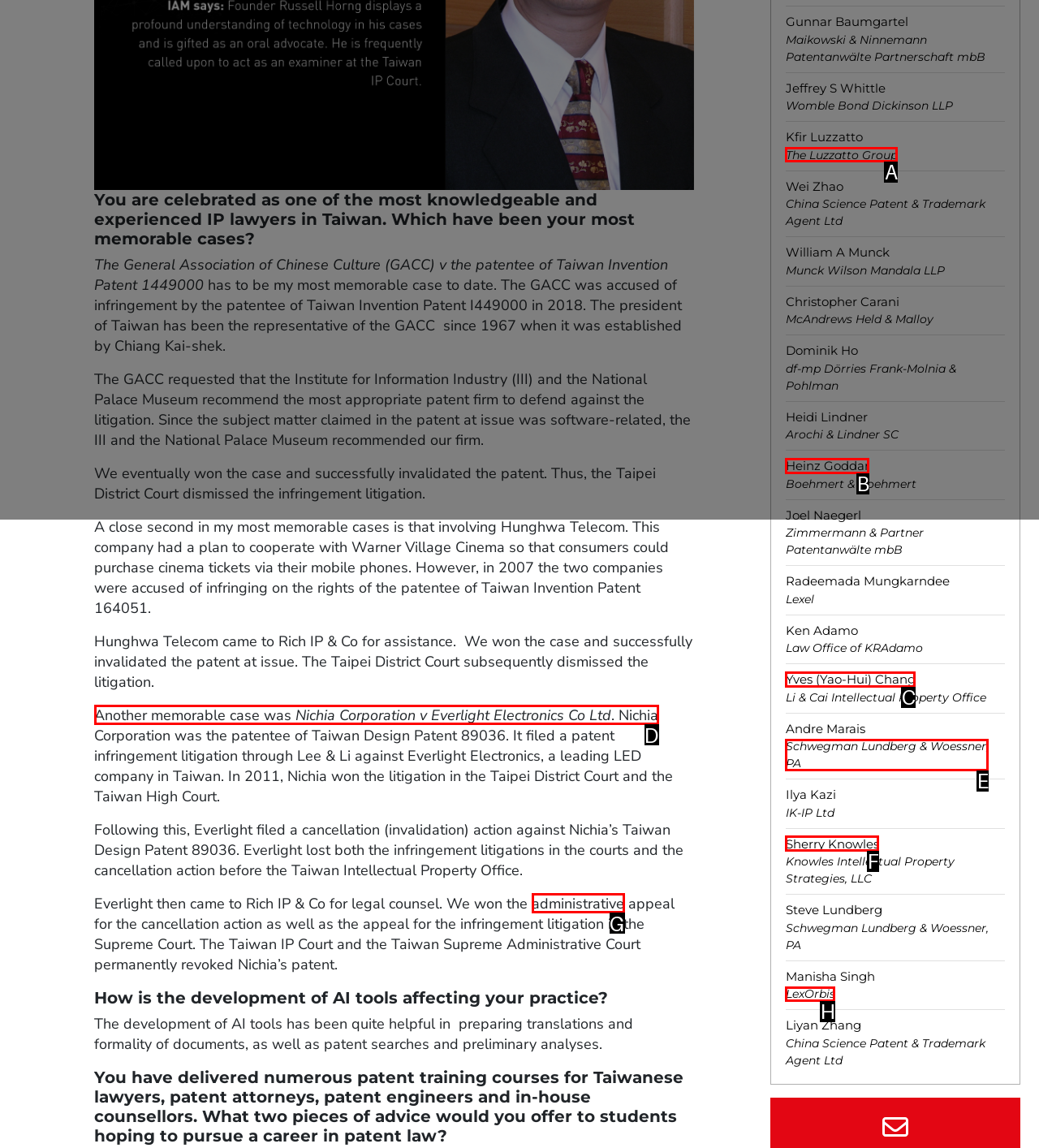What letter corresponds to the UI element described here: LexOrbis
Reply with the letter from the options provided.

H